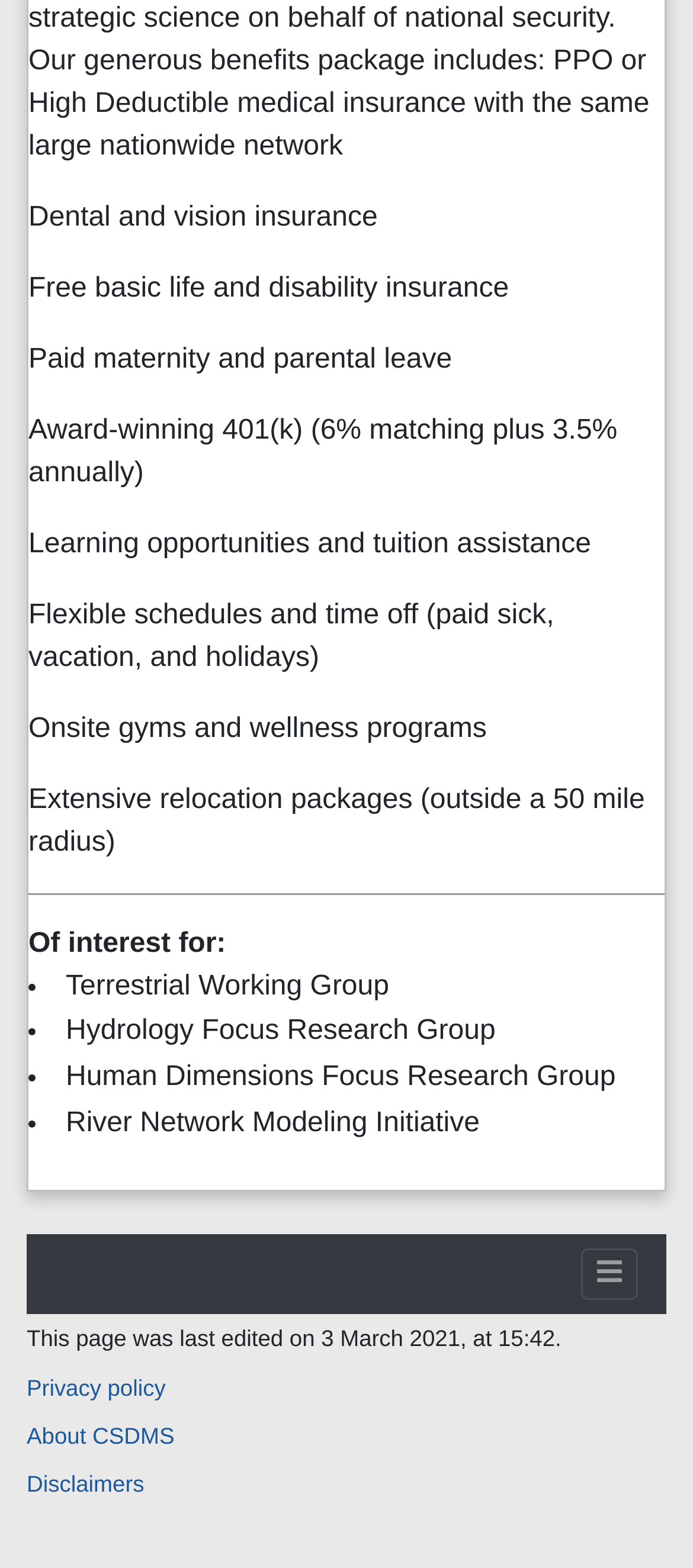Given the element description alt="Powered by Semantic MediaWiki", predict the bounding box coordinates for the UI element in the webpage screenshot. The format should be (top-left x, top-left y, bottom-right x, bottom-right y), and the values should be between 0 and 1.

[0.538, 0.959, 0.777, 0.976]